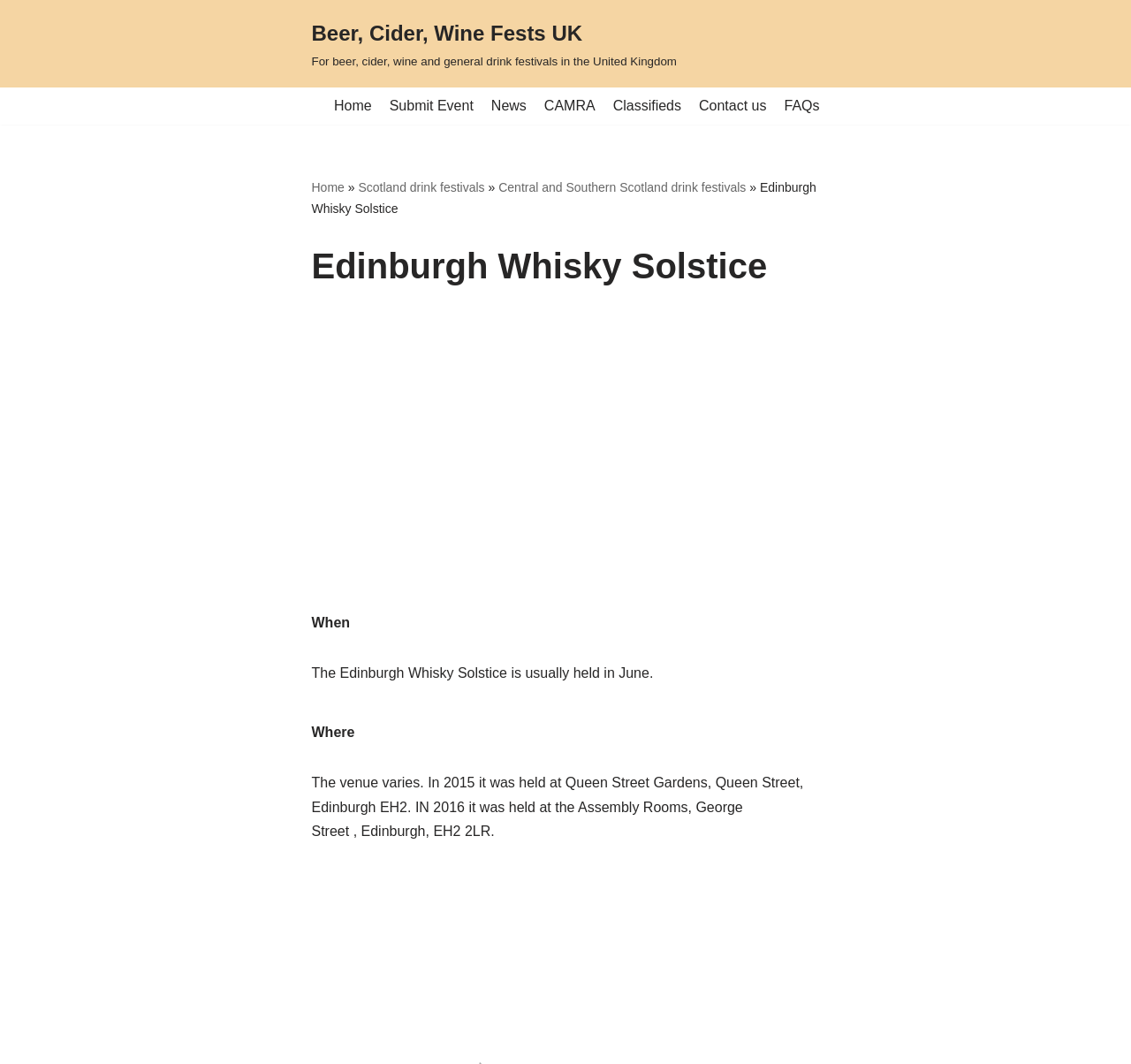Using the information shown in the image, answer the question with as much detail as possible: What is the location of the festival in 2015?

The location of the festival in 2015 can be found in the paragraph that describes the venue, which states 'In 2015 it was held at Queen Street Gardens, Queen Street, Edinburgh EH2.' This paragraph is located below the heading element.